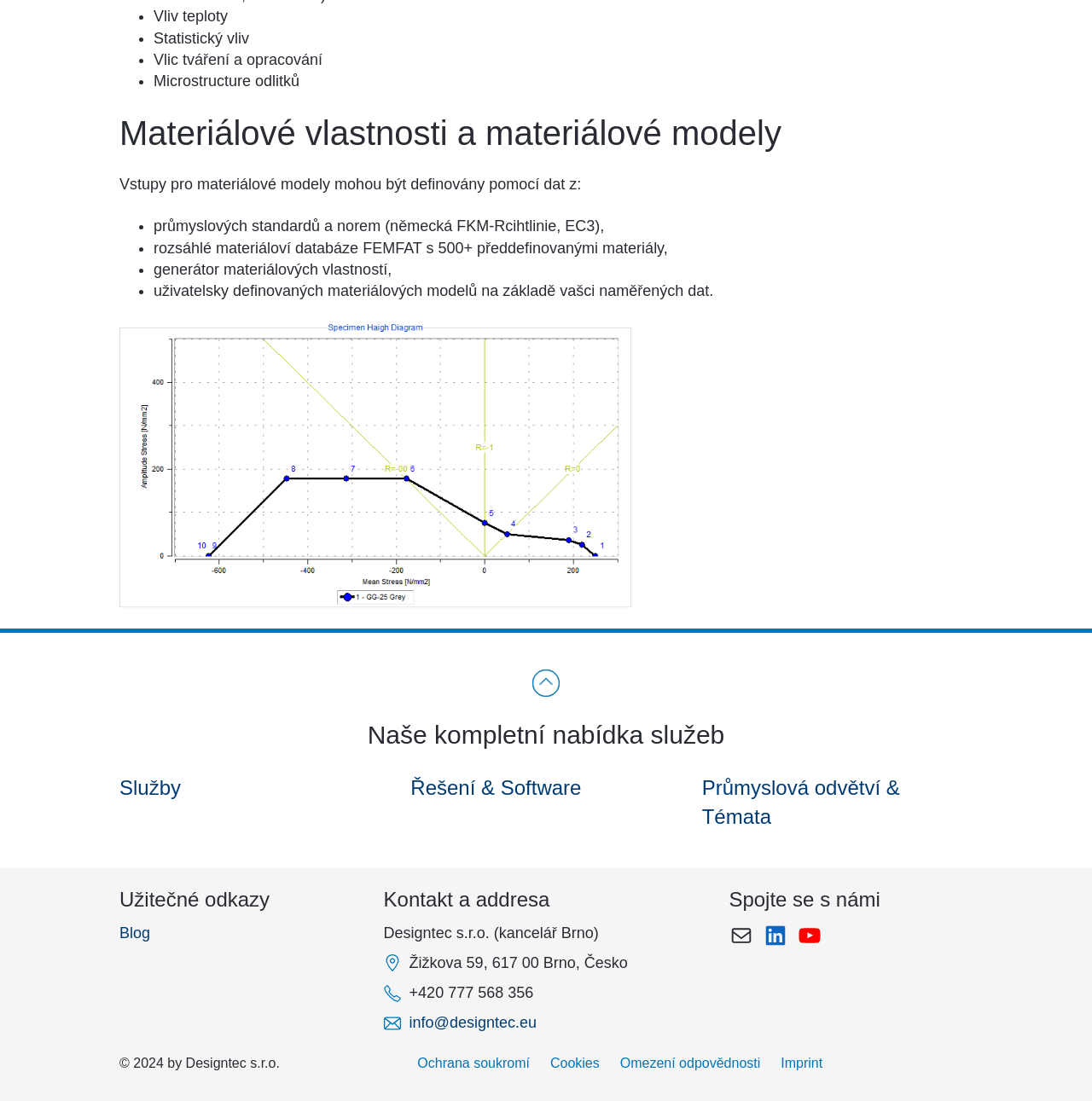How many input sources are mentioned for material models?
Please respond to the question with a detailed and well-explained answer.

The webpage mentions four input sources for material models: industrial standards and norms, extensive material databases, a material property generator, and user-defined material models based on measured data.